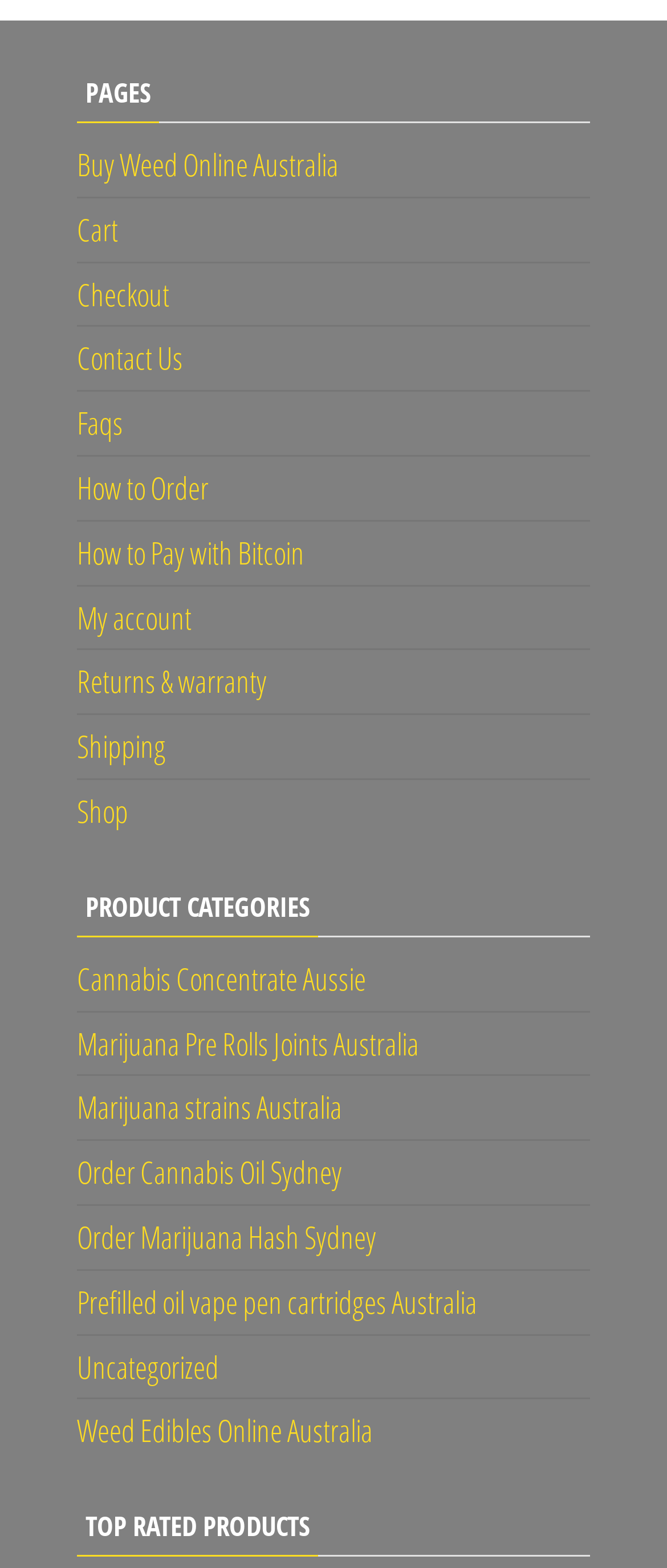Locate the bounding box coordinates of the element's region that should be clicked to carry out the following instruction: "Check the cart". The coordinates need to be four float numbers between 0 and 1, i.e., [left, top, right, bottom].

[0.115, 0.133, 0.177, 0.159]